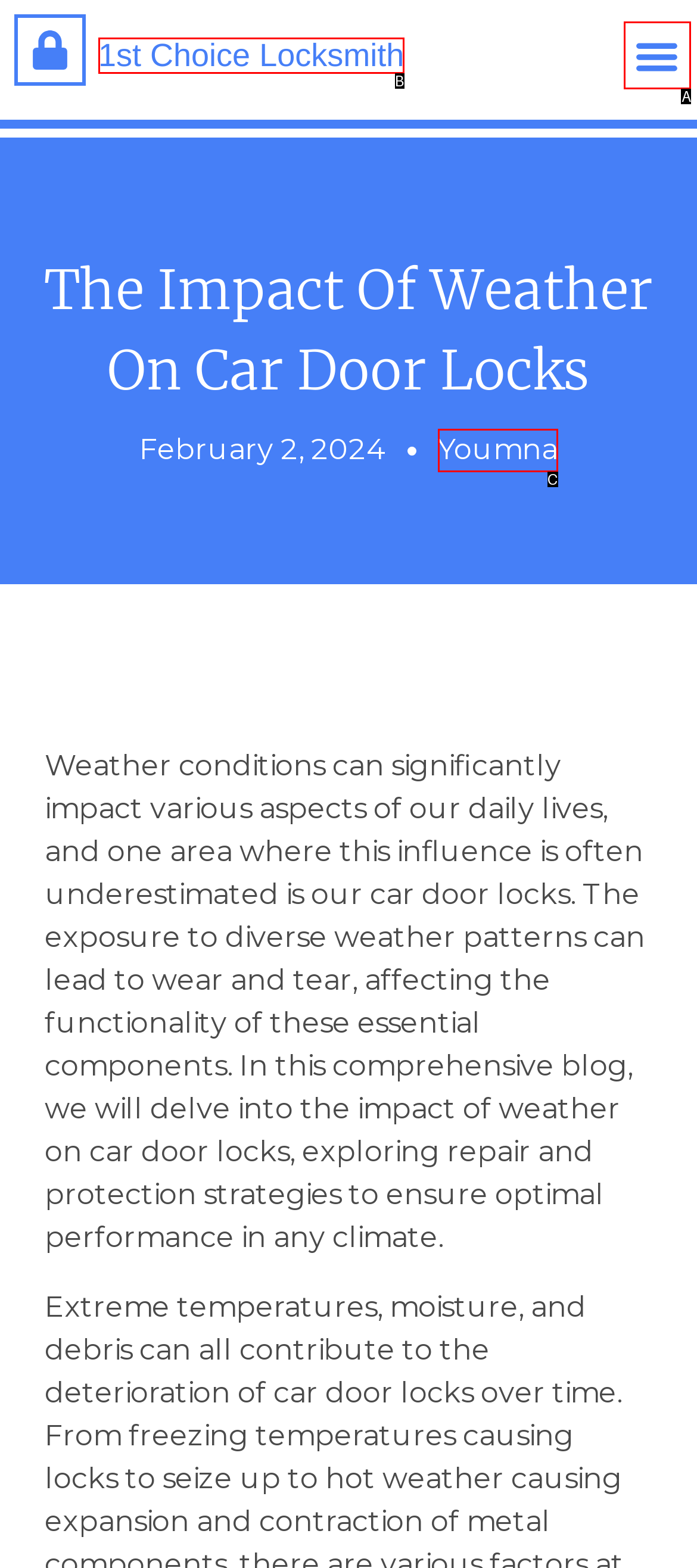Match the option to the description: Add to Wish List
State the letter of the correct option from the available choices.

None